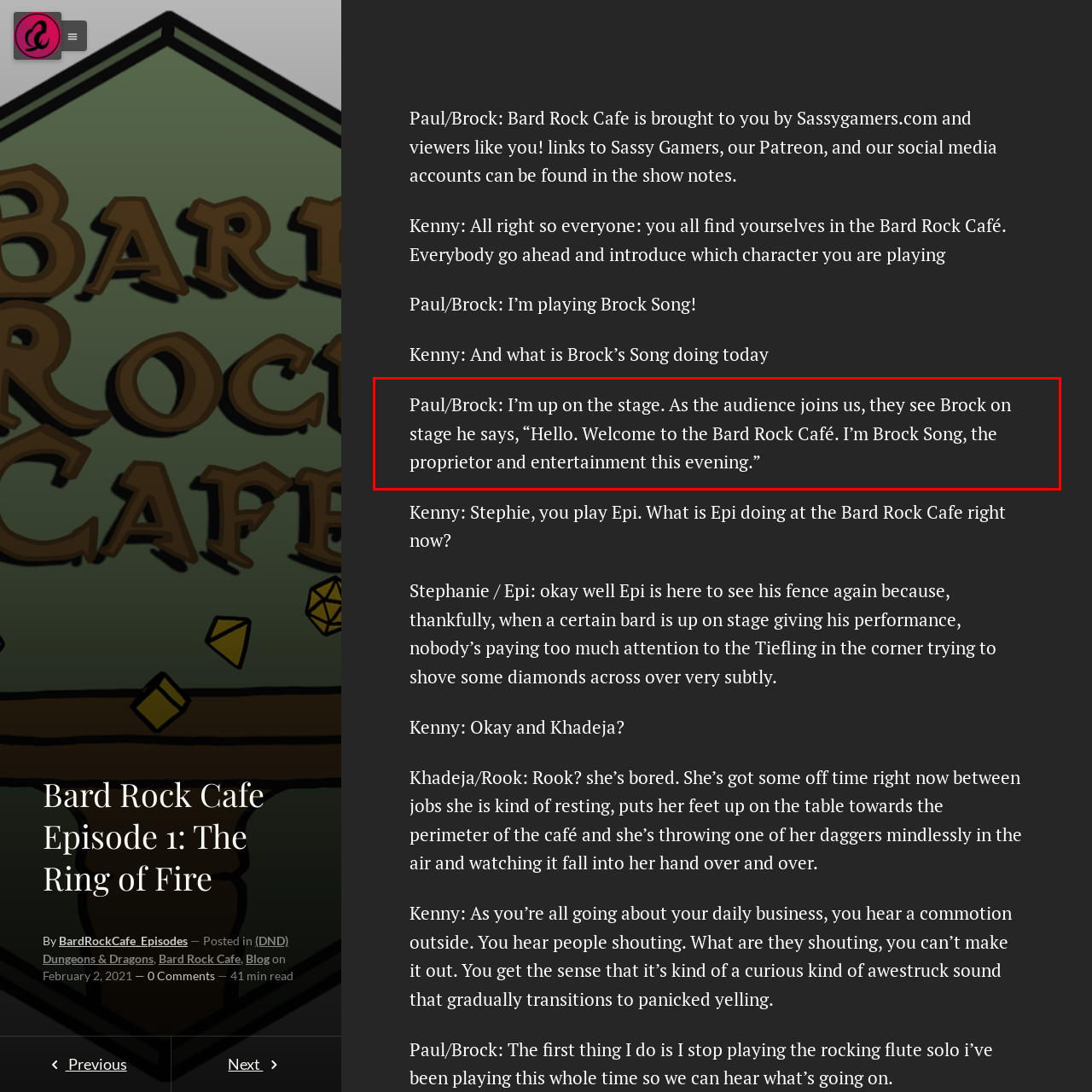Analyze the webpage screenshot and use OCR to recognize the text content in the red bounding box.

Paul/Brock: I’m up on the stage. As the audience joins us, they see Brock on stage he says, “Hello. Welcome to the Bard Rock Café. I’m Brock Song, the proprietor and entertainment this evening.”